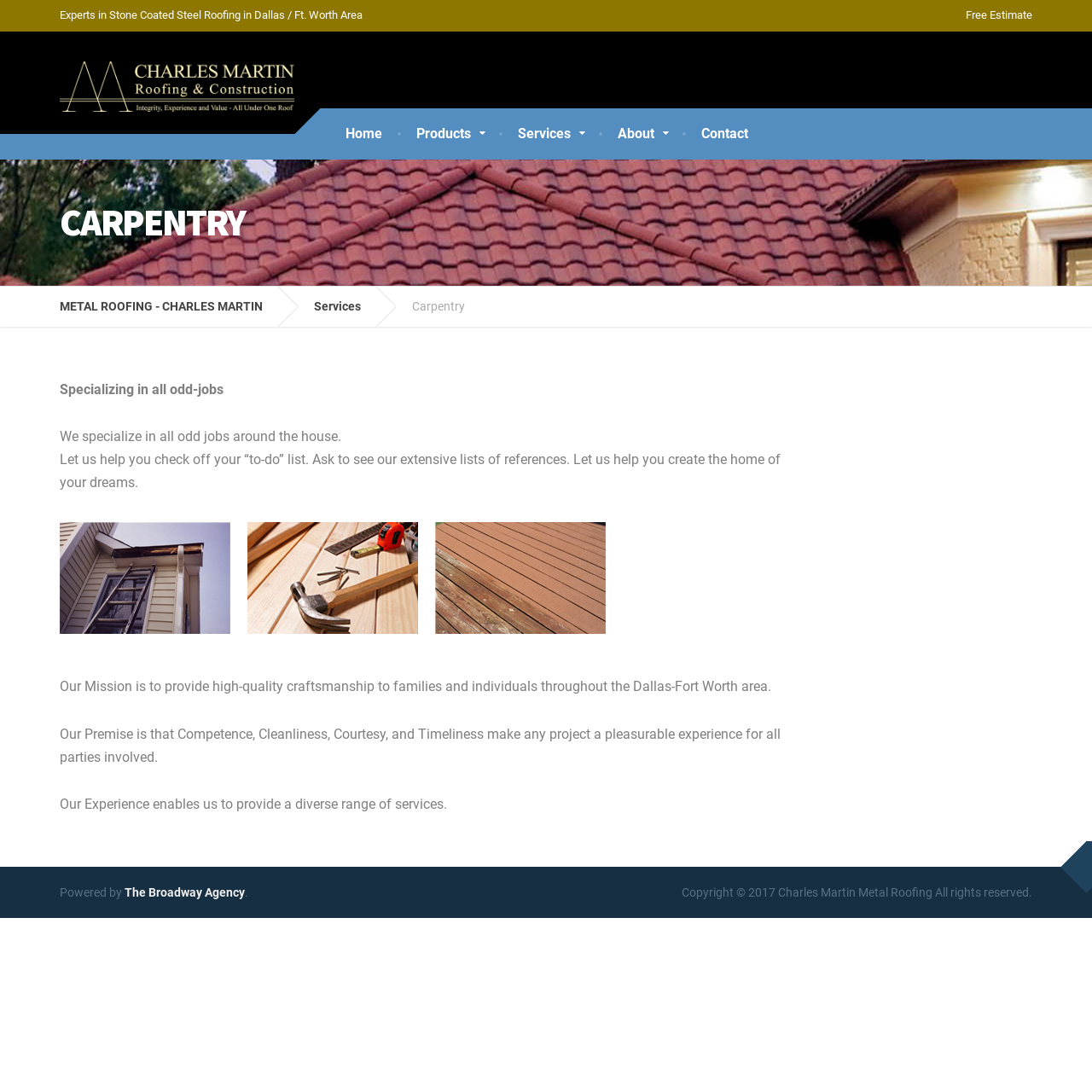From the screenshot, find the bounding box of the UI element matching this description: "The Broadway Agency". Supply the bounding box coordinates in the form [left, top, right, bottom], each a float between 0 and 1.

[0.114, 0.811, 0.224, 0.823]